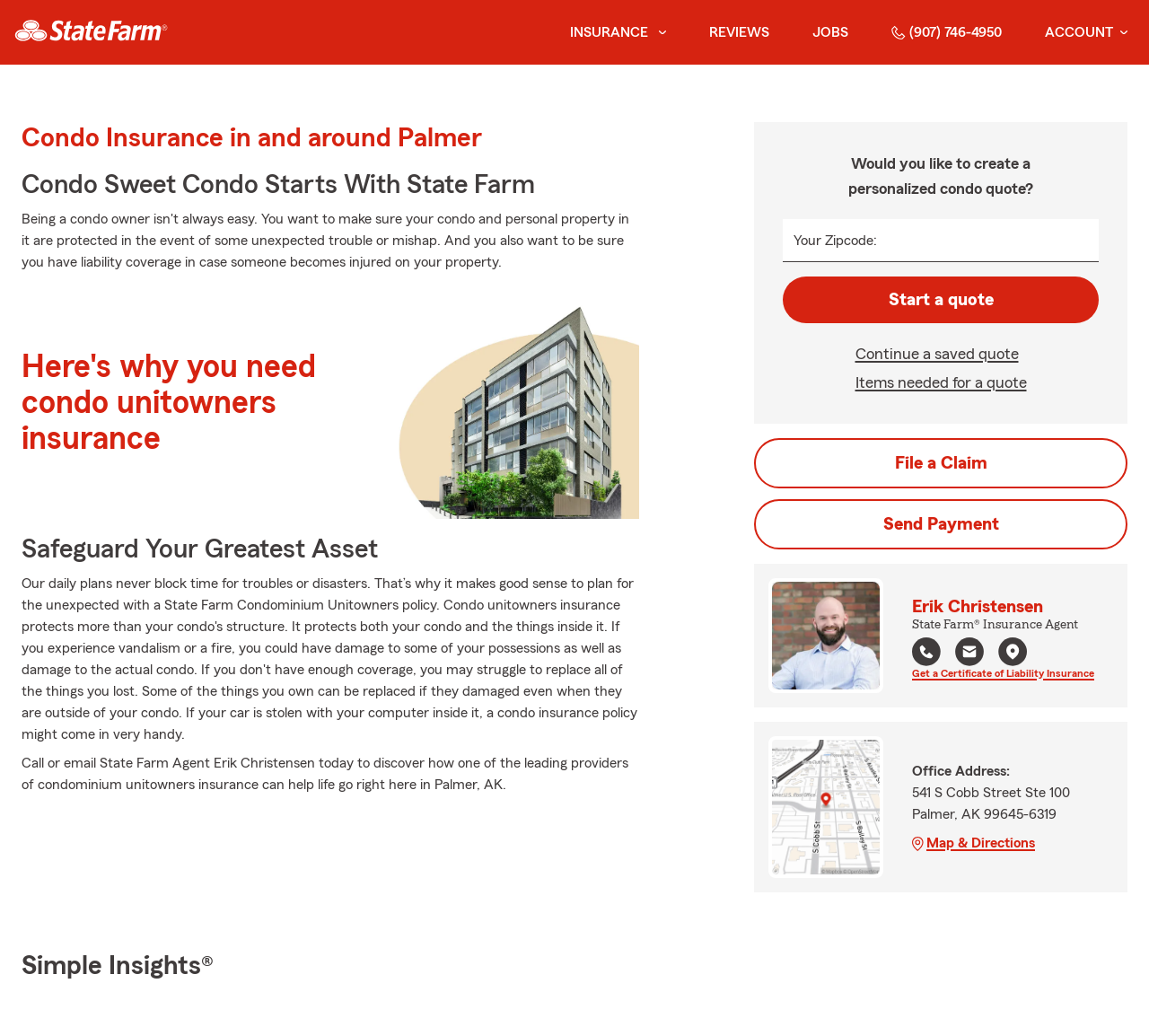What is the purpose of the 'Start a quote' button?
Answer the question with detailed information derived from the image.

I found the purpose of the button by looking at the heading that says 'Would you like to create a personalized condo quote?' and then finding the 'Start a quote' button nearby.